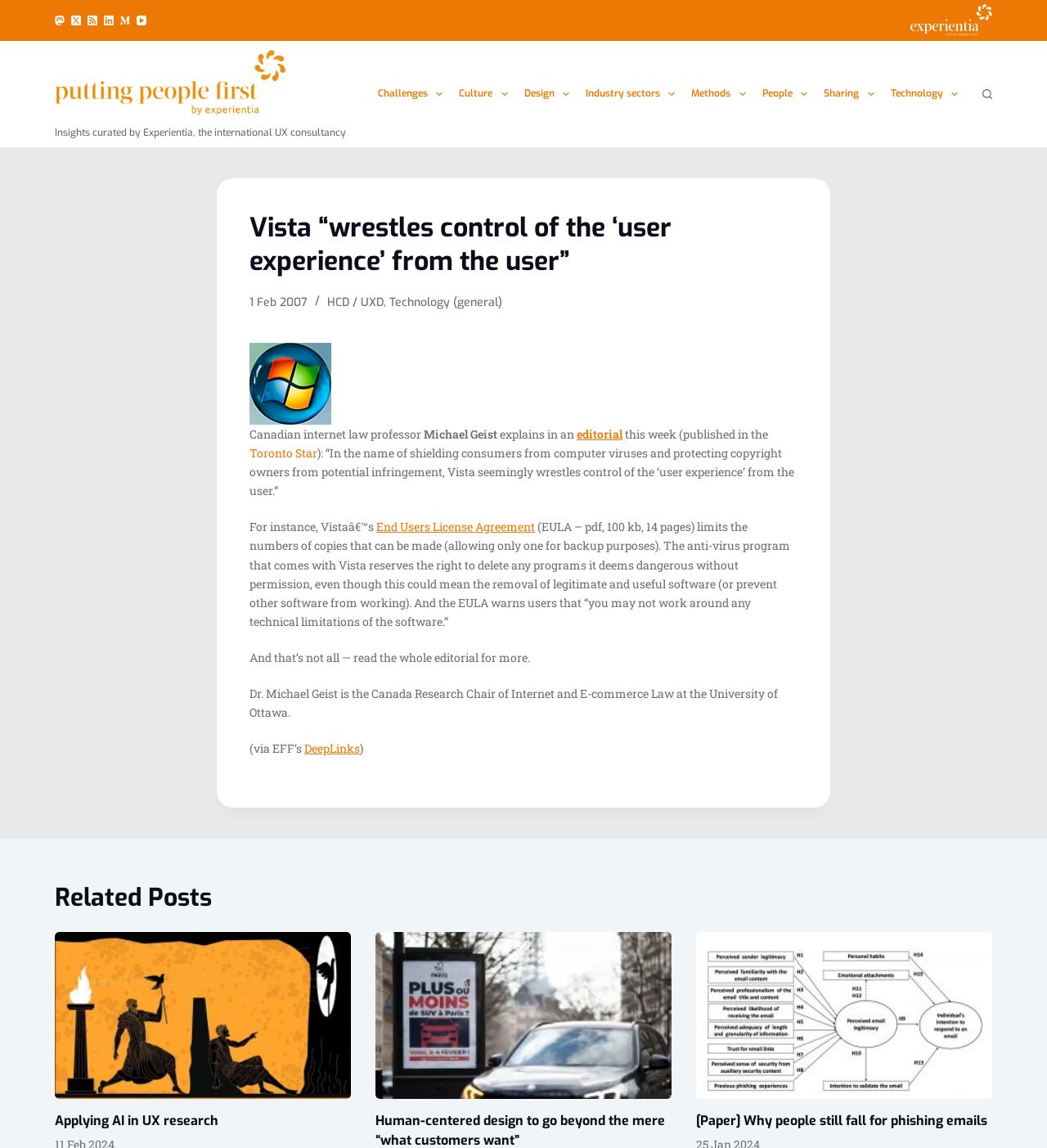Highlight the bounding box coordinates of the element you need to click to perform the following instruction: "Read the article about Vista."

[0.207, 0.155, 0.793, 0.704]